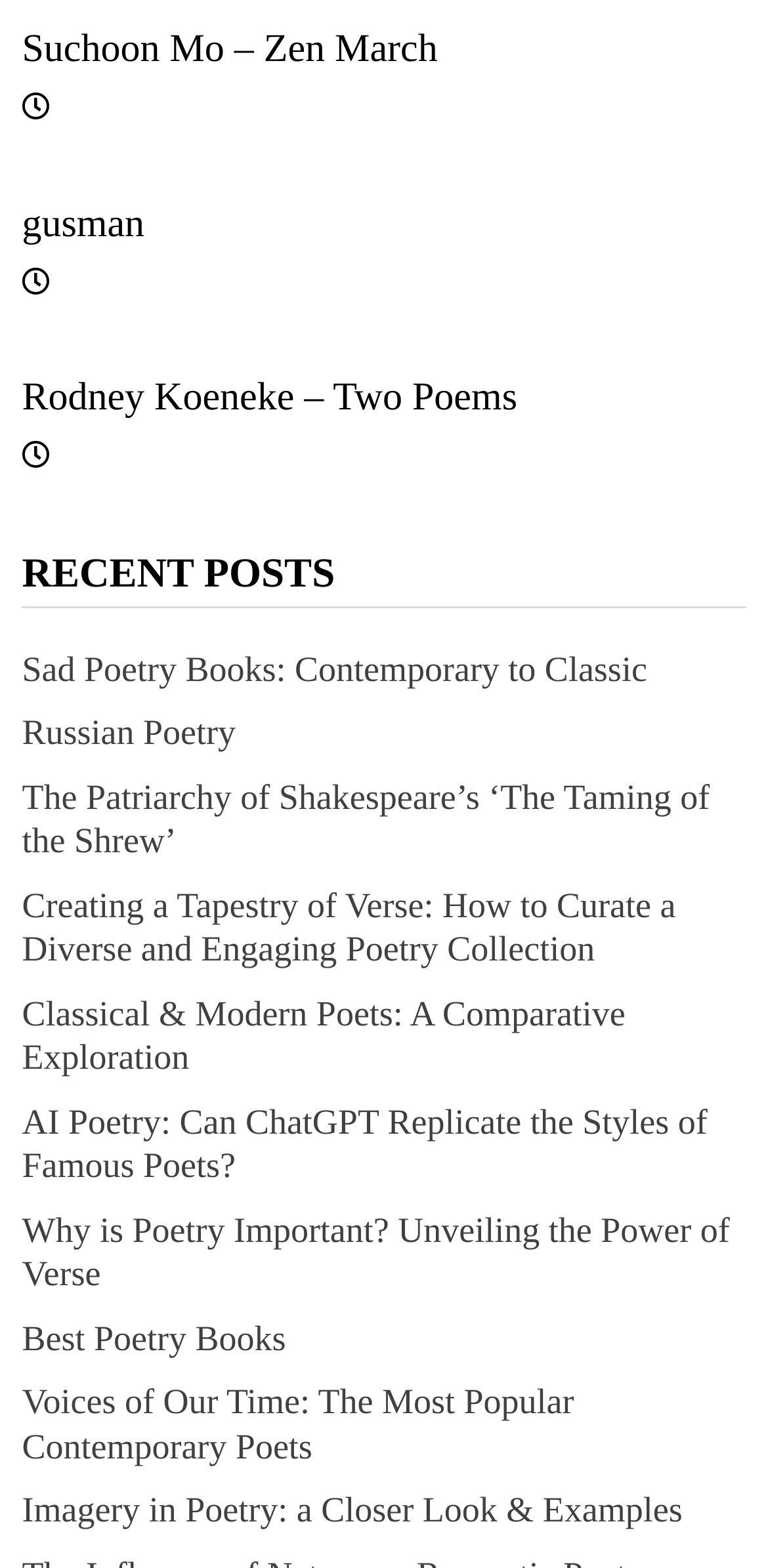How many links are under 'RECENT POSTS'?
Look at the image and provide a short answer using one word or a phrase.

10